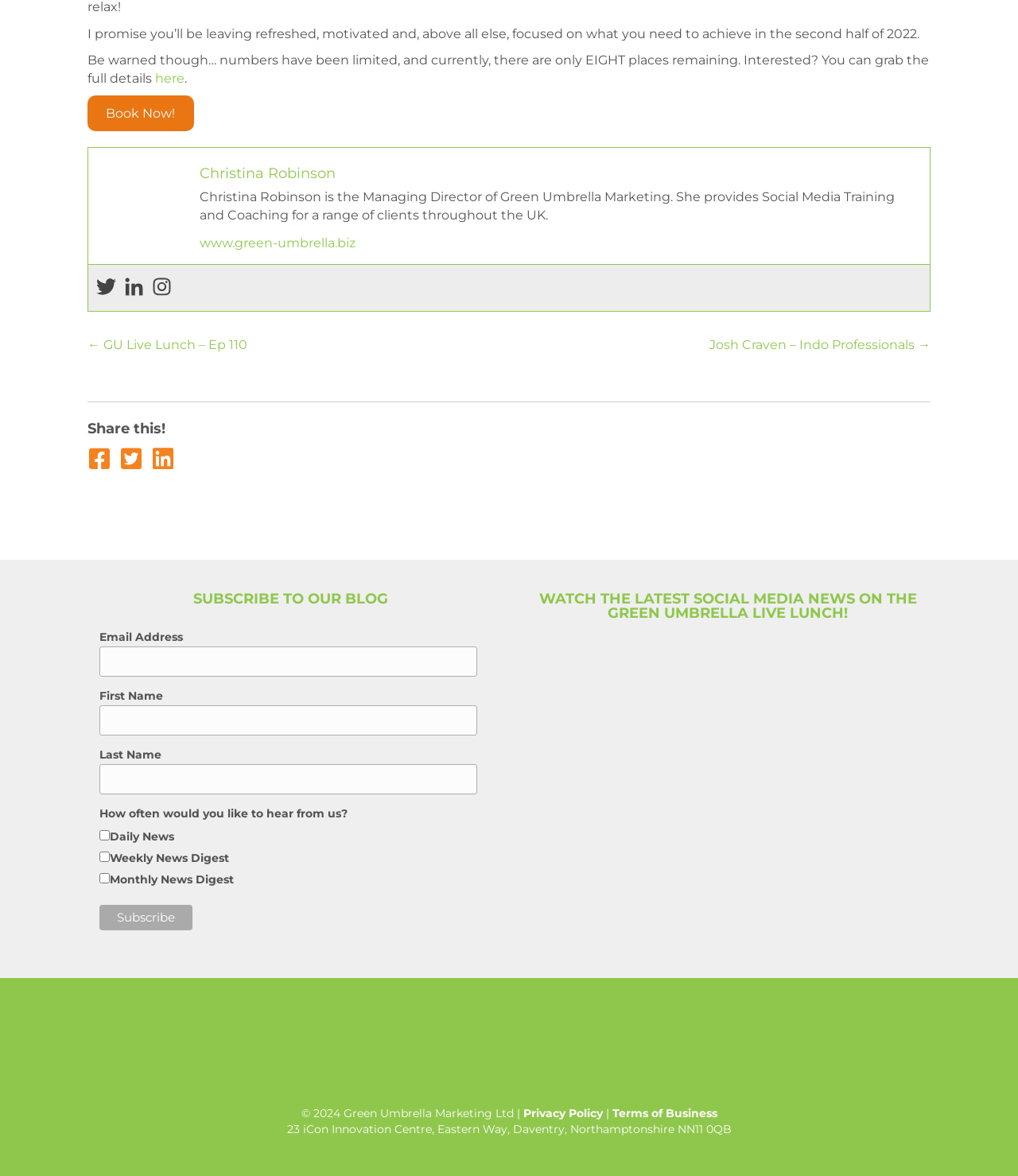How many places are remaining for the event?
Please interpret the details in the image and answer the question thoroughly.

The number of places remaining for the event is eight, which is mentioned in the text 'Be warned though… numbers have been limited, and currently, there are only EIGHT places remaining.'